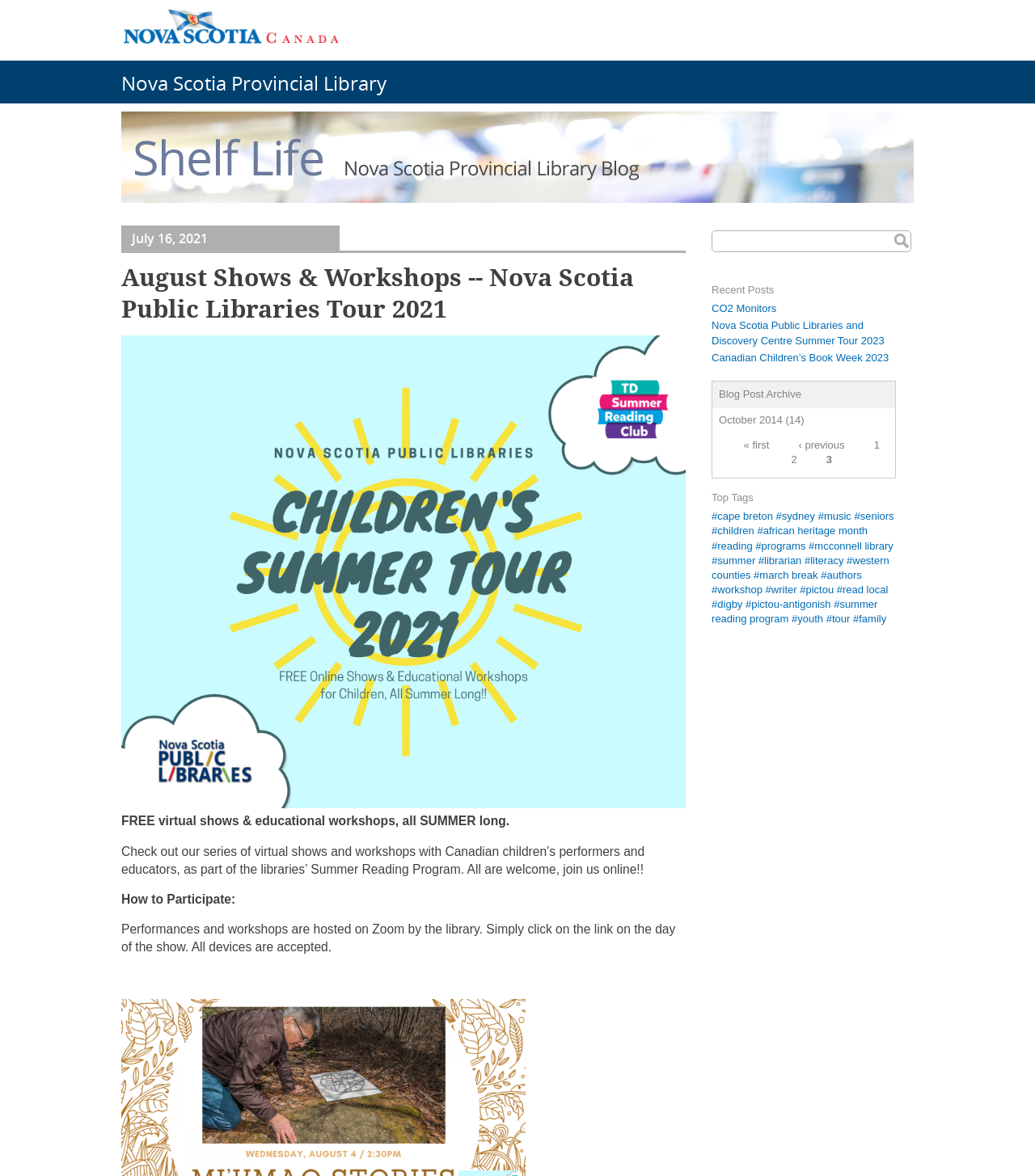Please answer the following question using a single word or phrase: 
What is the purpose of the summer reading program?

To provide virtual shows and educational workshops